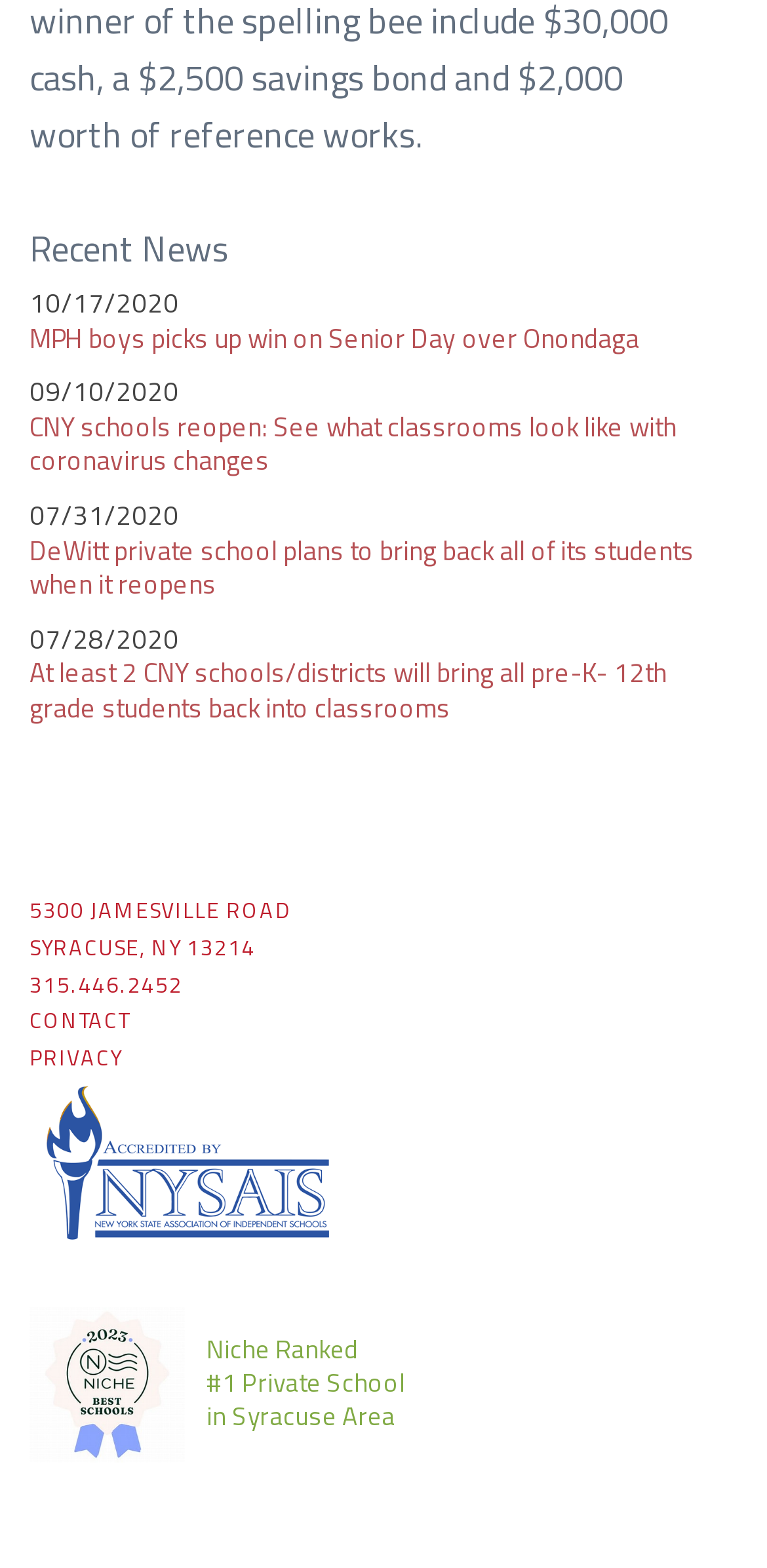Determine the bounding box coordinates (top-left x, top-left y, bottom-right x, bottom-right y) of the UI element described in the following text: Licensing

None